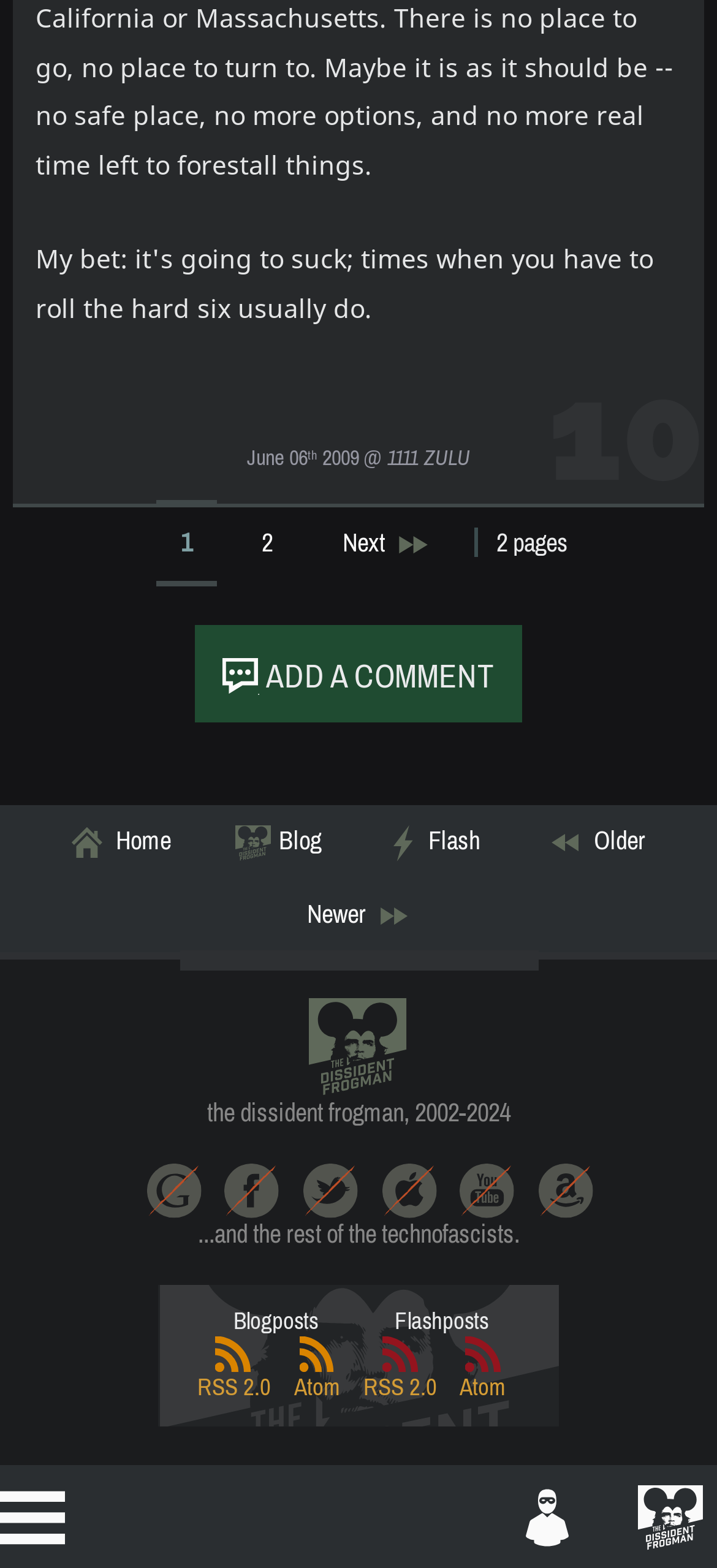Locate the bounding box coordinates of the clickable region to complete the following instruction: "add a comment."

[0.271, 0.399, 0.729, 0.461]